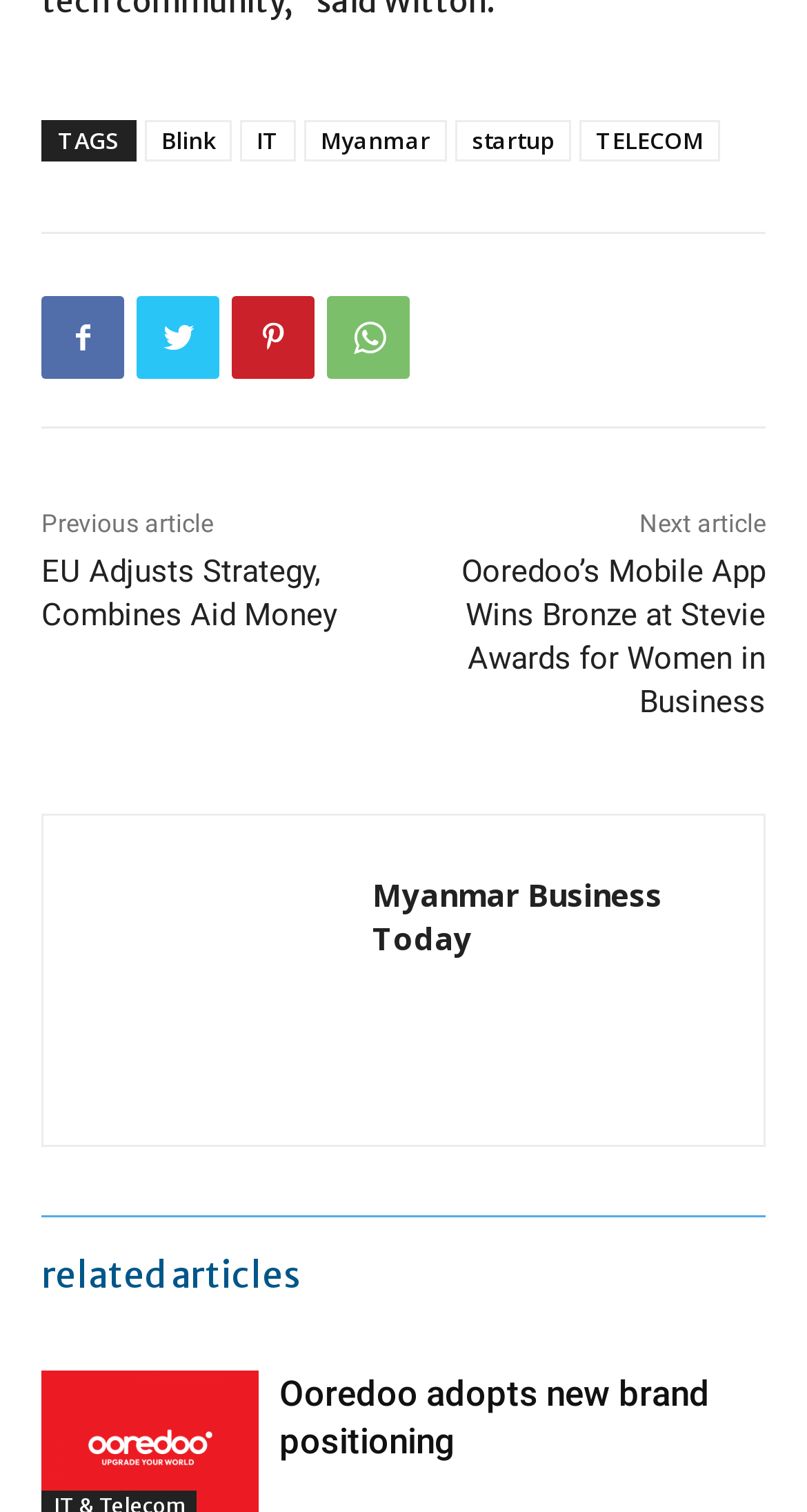Using the given description, provide the bounding box coordinates formatted as (top-left x, top-left y, bottom-right x, bottom-right y), with all values being floating point numbers between 0 and 1. Description: Myanmar

[0.377, 0.08, 0.554, 0.107]